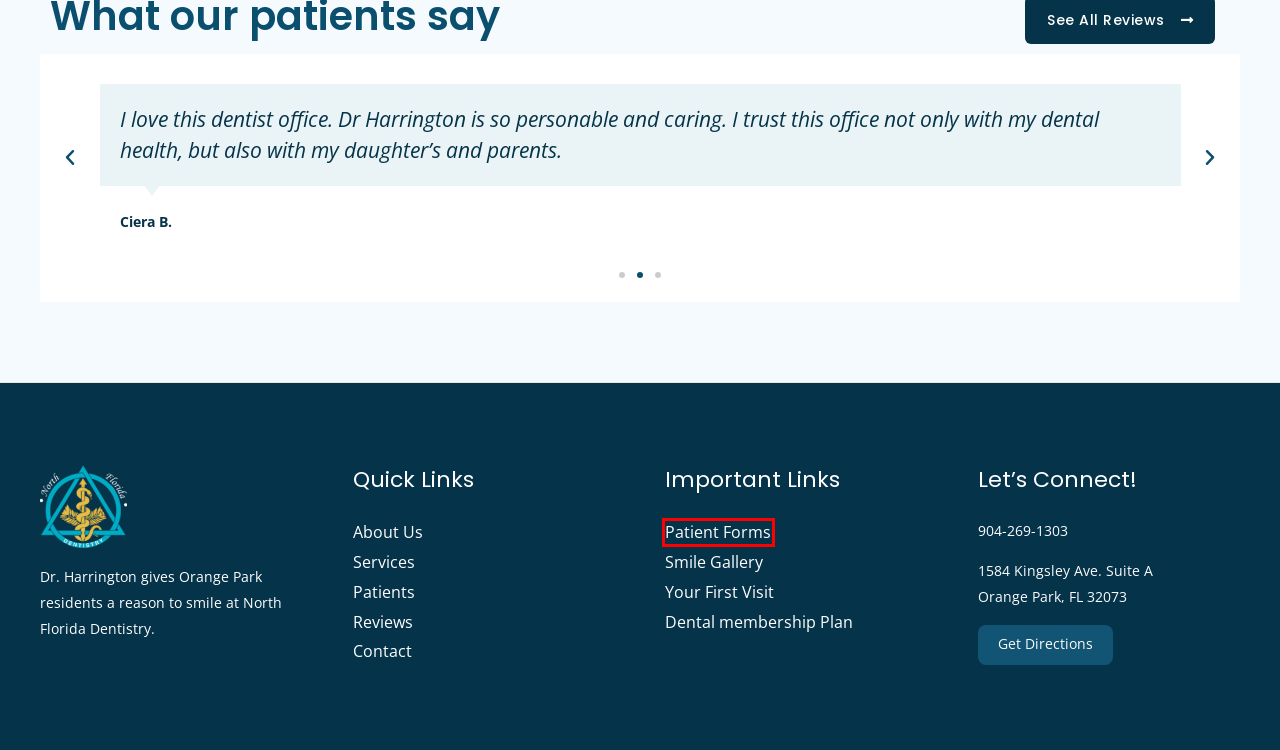A screenshot of a webpage is given with a red bounding box around a UI element. Choose the description that best matches the new webpage shown after clicking the element within the red bounding box. Here are the candidates:
A. Your First Visit at North Florida Dentistry | Orange Park Patients
B. North Florida Dentistry | Smile Gallery | Before and After
C. Web Accessibility | North Florida Dentistry
D. Dental Marketing Agency | Whiteboard Marketing | Columbus Ohio
E. North Florida Dentistry Patient Forms
F. Privacy Policy | North Florida Dentistry
G. Orange Park Dental Patients | North Florida Dentistry
H. North Florida Dentistry Reviews | Hear From Our Patients

E